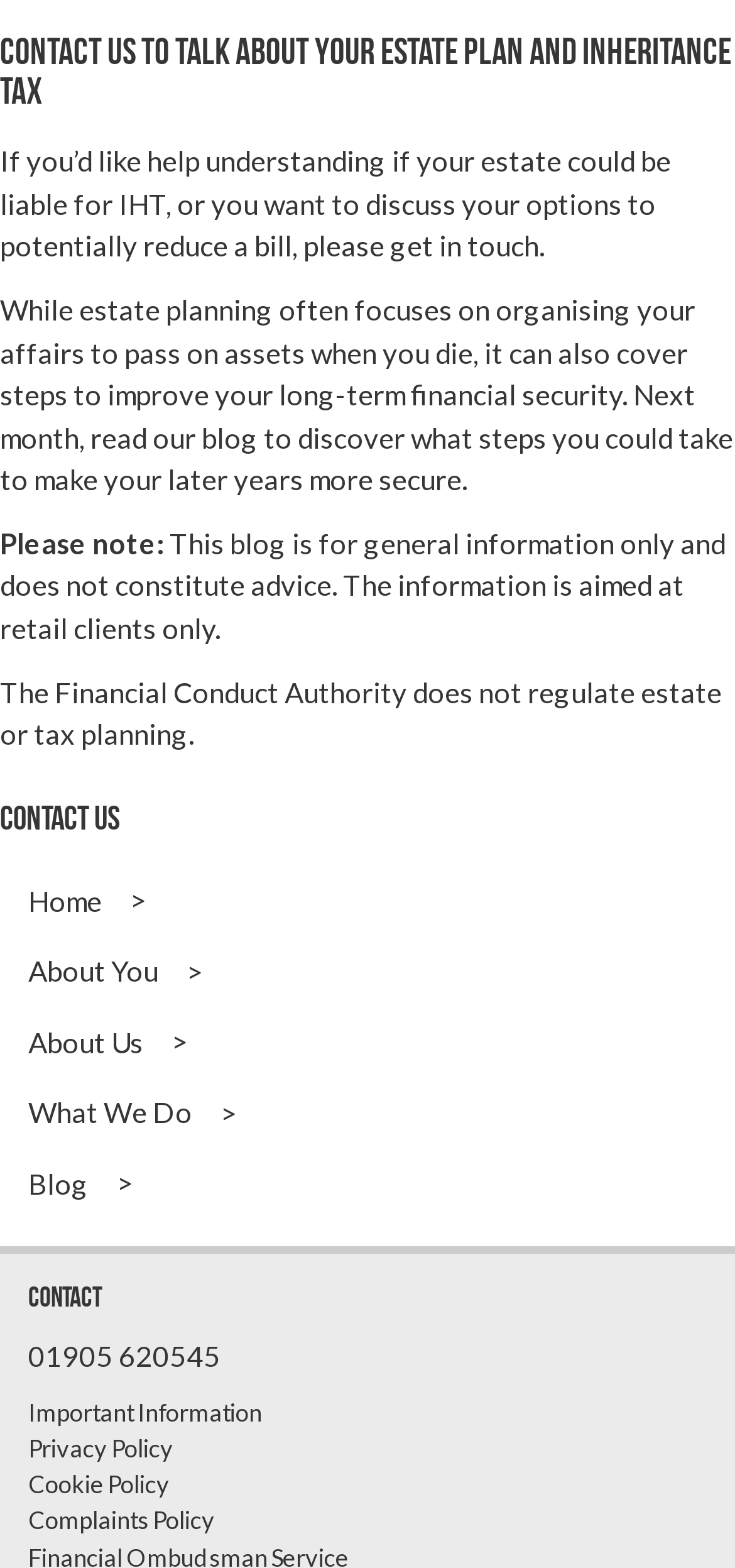Determine the bounding box coordinates of the clickable element necessary to fulfill the instruction: "view about us". Provide the coordinates as four float numbers within the 0 to 1 range, i.e., [left, top, right, bottom].

[0.038, 0.644, 0.195, 0.684]